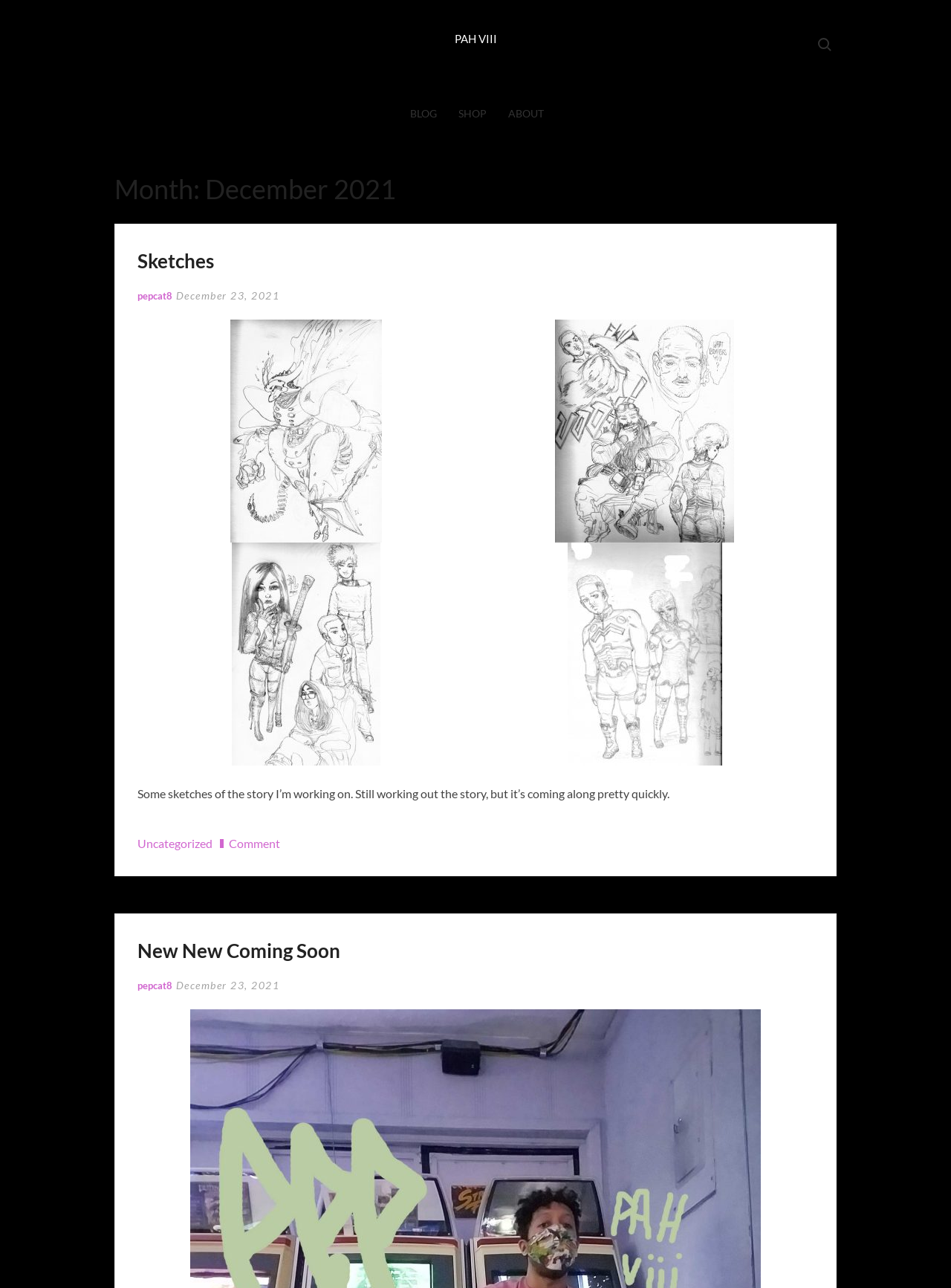Give a one-word or one-phrase response to the question:
How many figures are shown on the webpage?

4